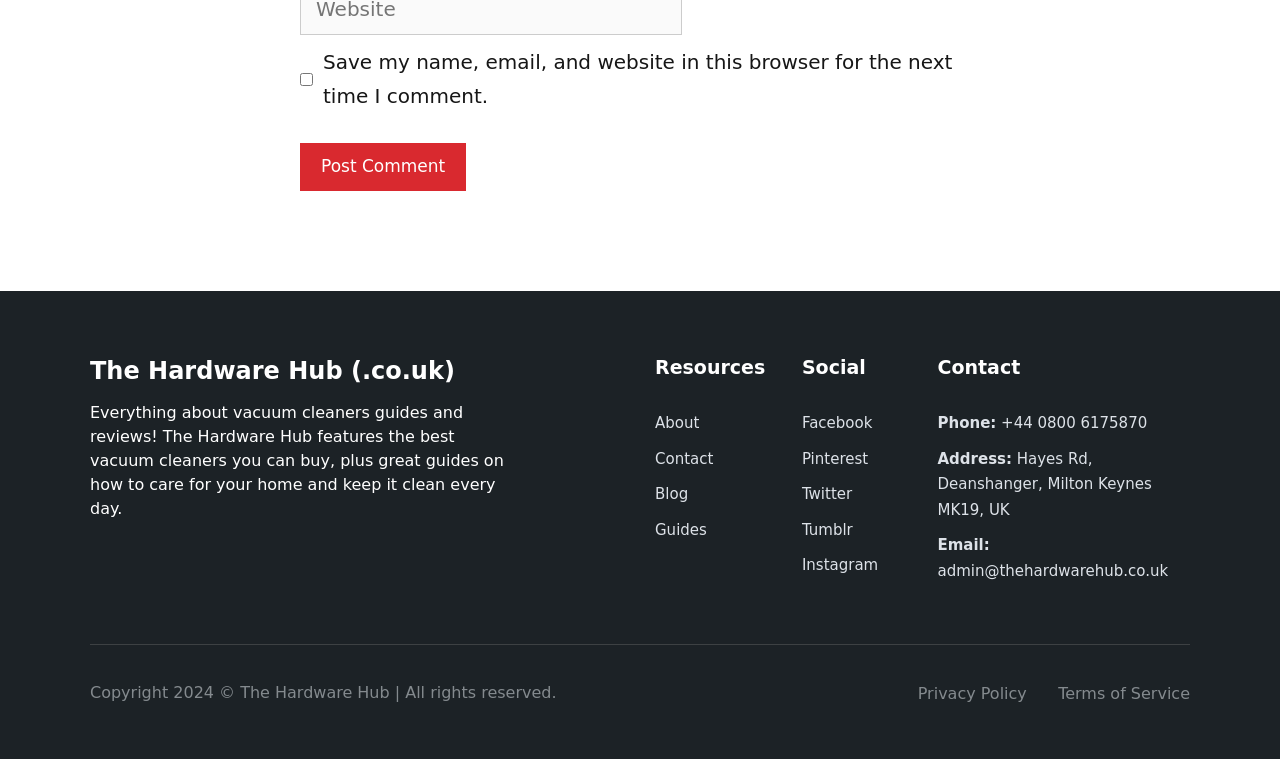Consider the image and give a detailed and elaborate answer to the question: 
What is the purpose of the website?

The purpose of the website can be inferred from the StaticText element at the top of the webpage, which states 'Everything about vacuum cleaners guides and reviews! The Hardware Hub features the best vacuum cleaners you can buy, plus great guides on how to care for your home and keep it clean every day.'